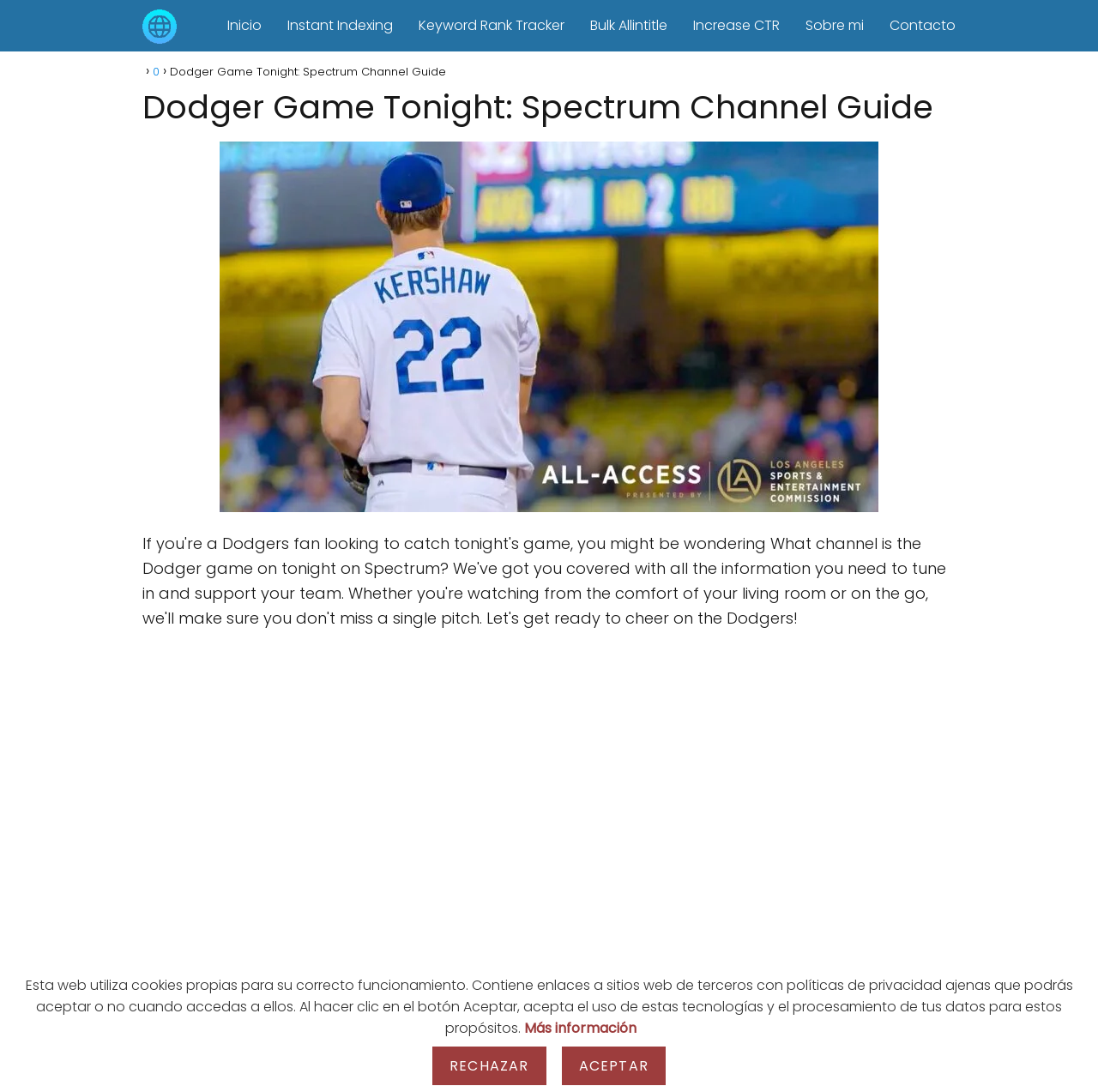Extract the bounding box of the UI element described as: "Contacto".

[0.81, 0.014, 0.87, 0.032]